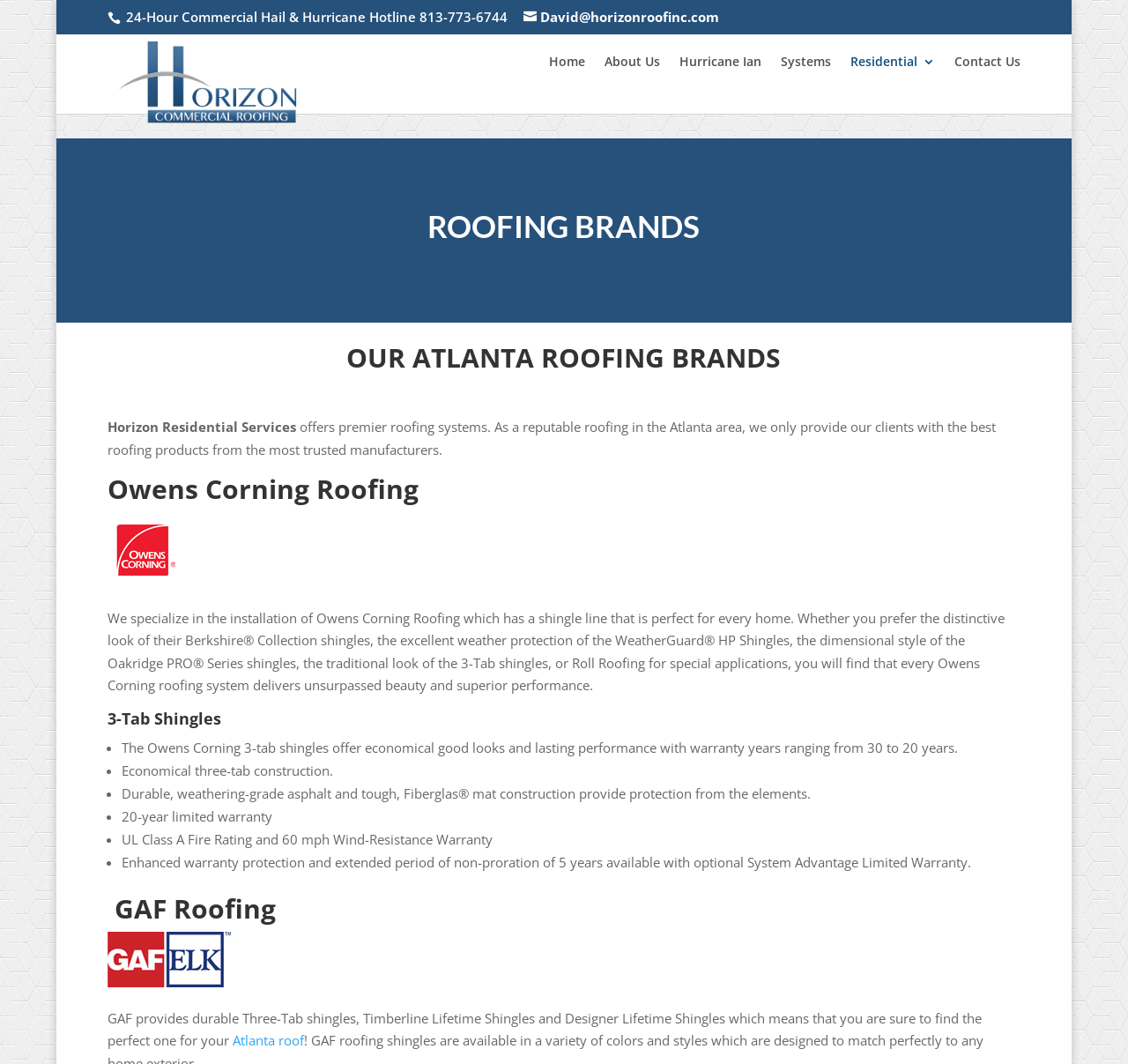Explain the webpage's design and content in an elaborate manner.

The webpage is about Horizon Roof, Inc, a roofing company that offers various roofing brands and services. At the top of the page, there is a 24-hour commercial hail and hurricane hotline number, followed by an email address and a link to the company's homepage. 

Below the top section, there is a navigation menu with links to different pages, including "Home", "About Us", "Hurricane Ian", "Systems", "Residential 3", and "Contact Us". 

On the left side of the page, there is a search bar with a placeholder text "Search for:". 

The main content of the page is divided into sections, each highlighting a specific roofing brand. The first section is titled "ROOFING BRANDS" and has a subheading "OUR ATLANTA ROOFING BRANDS". This section introduces Horizon Residential Services, which offers premier roofing systems from trusted manufacturers. 

Below this introduction, there are sections dedicated to specific roofing brands, including Owens Corning Roofing and GAF Roofing. Each section has a heading, an image, and descriptive text about the brand and its products. The Owens Corning section lists the features and benefits of their 3-Tab Shingles, including warranty years, construction, and durability. 

The GAF Roofing section also has an image and descriptive text about their products, including Three-Tab shingles, Timberline Lifetime Shingles, and Designer Lifetime Shingles. There is a link to "Atlanta roof" at the end of this section.